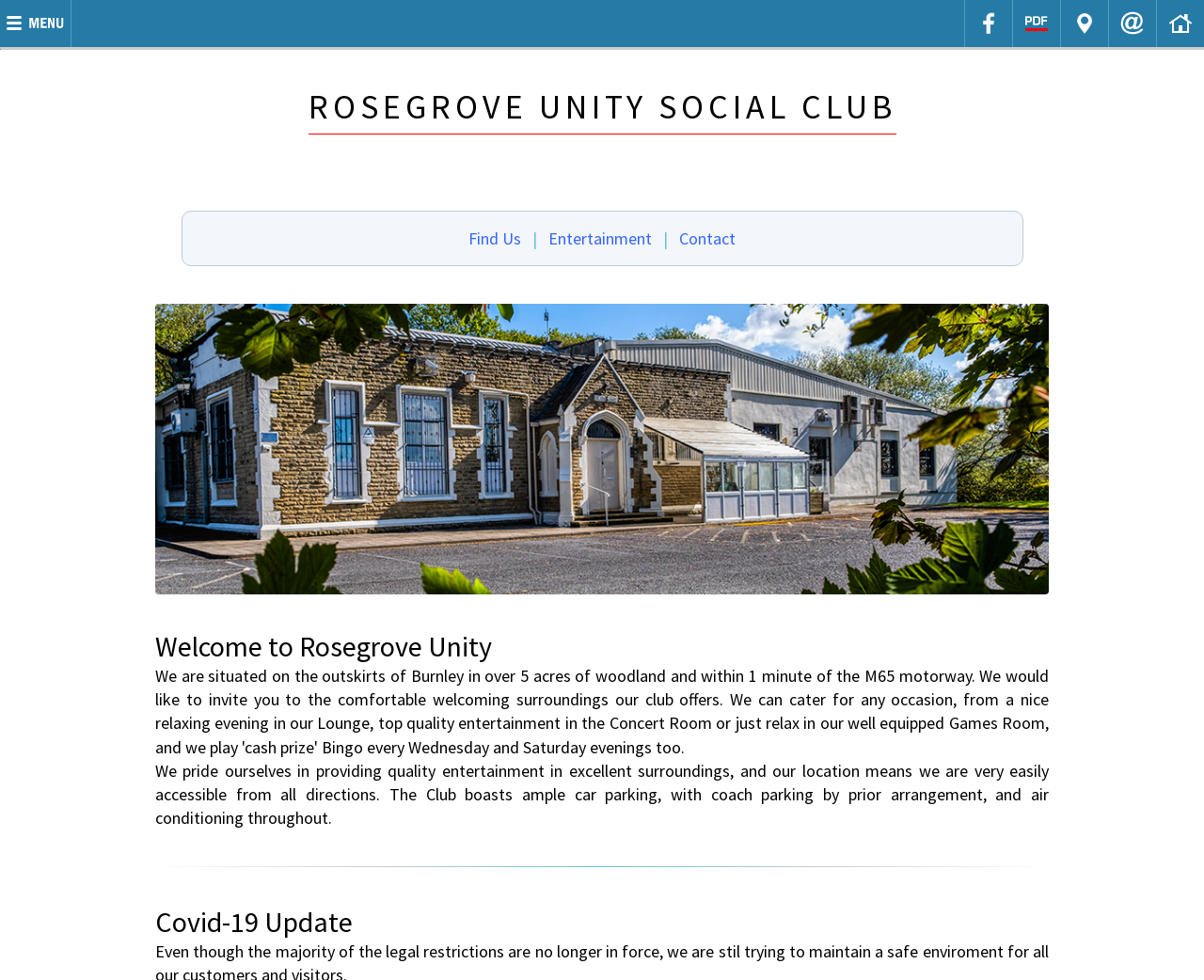What is the current status of the club regarding Covid-19?
Based on the visual content, answer with a single word or a brief phrase.

Update available